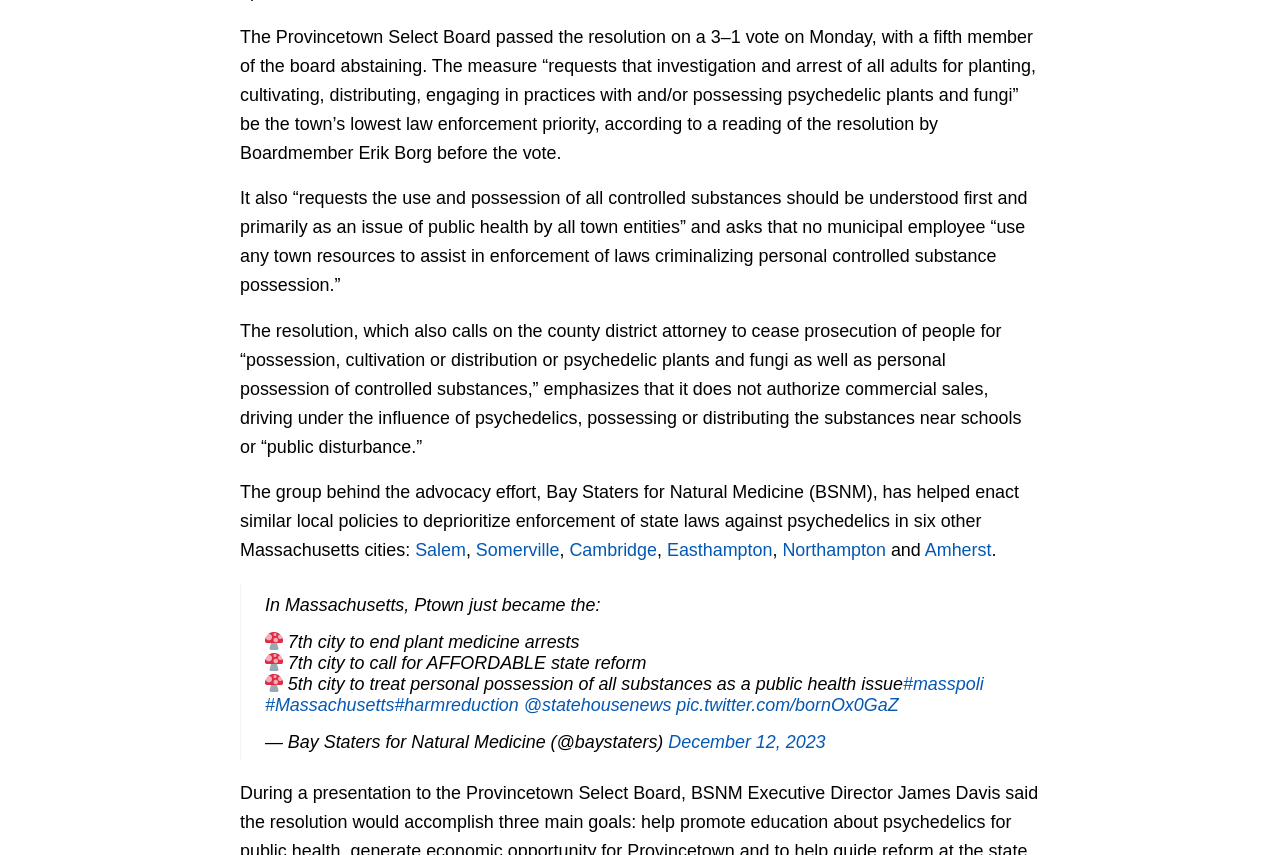Identify and provide the bounding box for the element described by: "Northampton".

[0.611, 0.632, 0.692, 0.655]